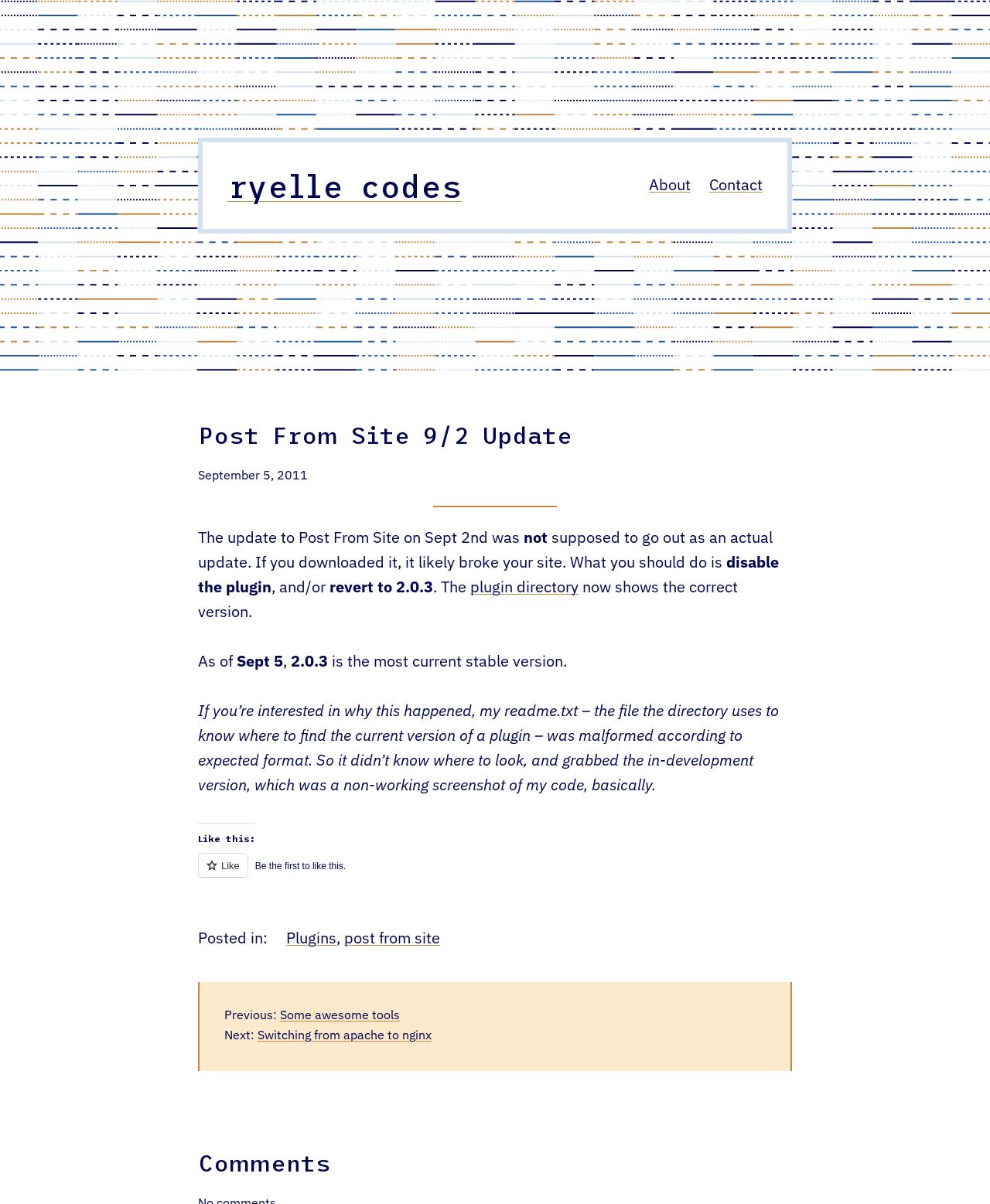Review the image closely and give a comprehensive answer to the question: What is the update about?

Based on the webpage content, the update is about Post From Site, specifically the one released on Sept 2nd, which was not supposed to go out as an actual update and likely broke the site.